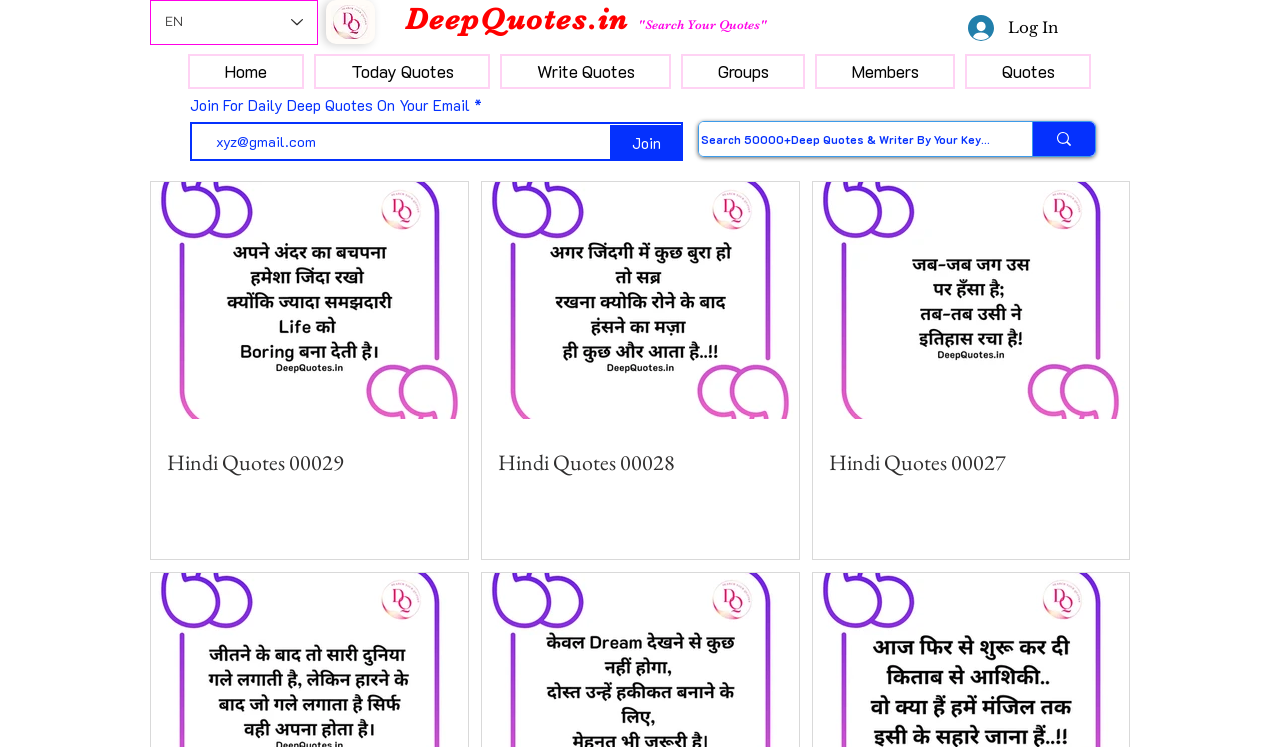From the element description Hindi Quotes 00028, predict the bounding box coordinates of the UI element. The coordinates must be specified in the format (top-left x, top-left y, bottom-right x, bottom-right y) and should be within the 0 to 1 range.

[0.389, 0.599, 0.612, 0.641]